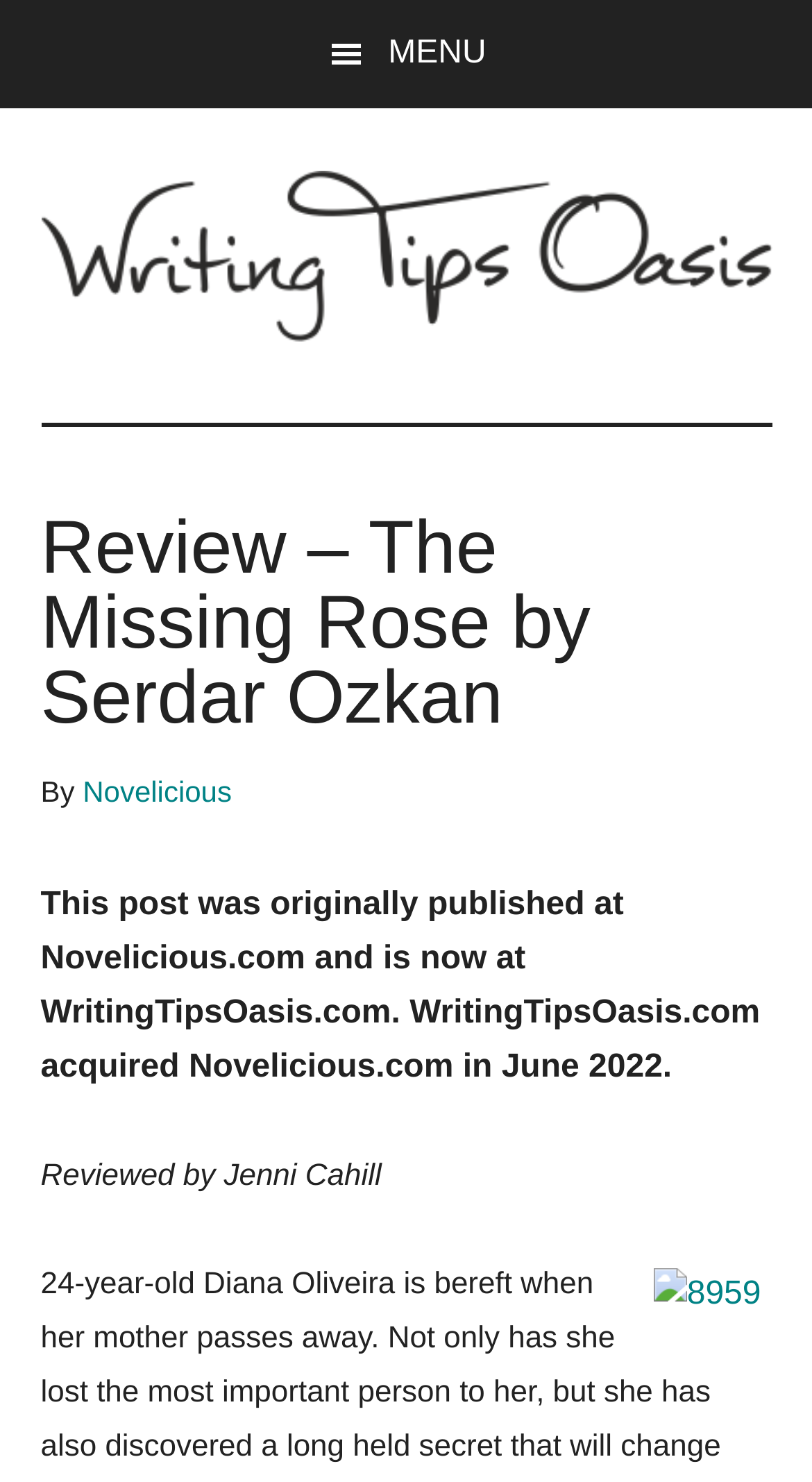Please extract the webpage's main title and generate its text content.

Review – The Missing Rose by Serdar Ozkan